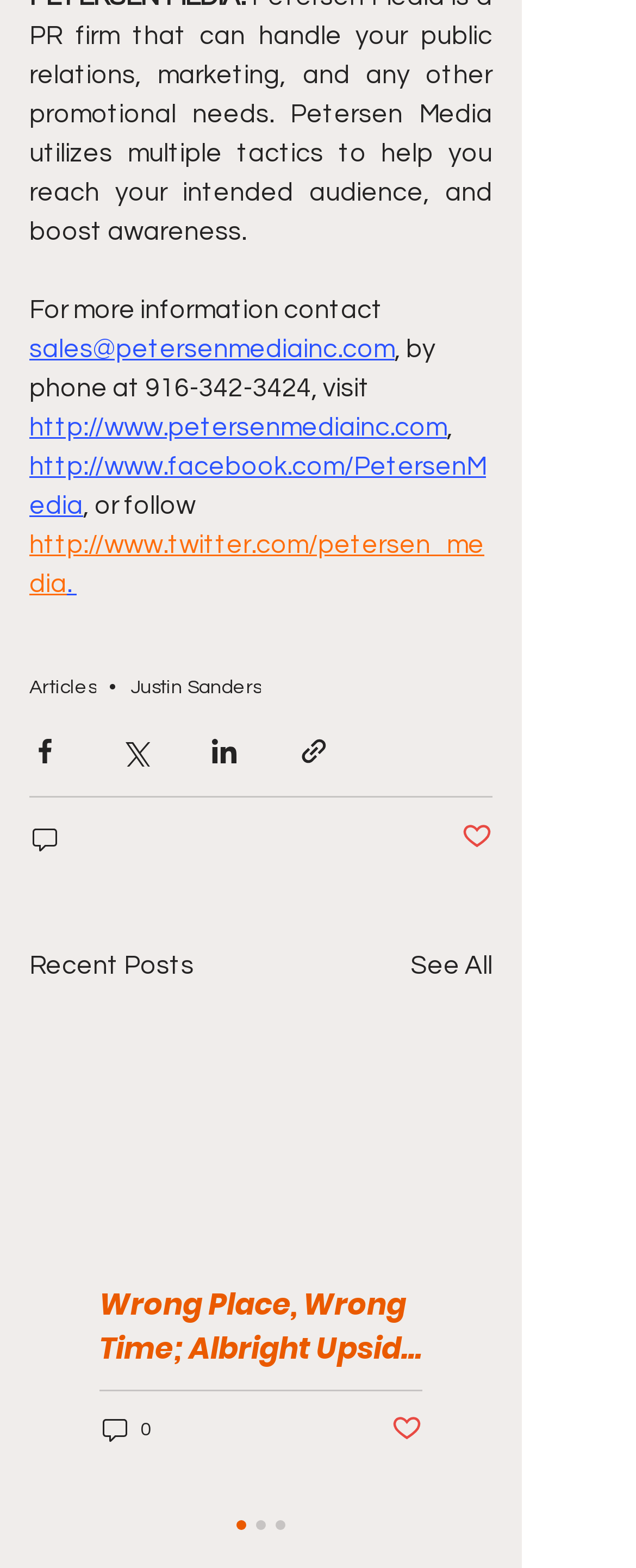Mark the bounding box of the element that matches the following description: "See All".

[0.646, 0.603, 0.774, 0.628]